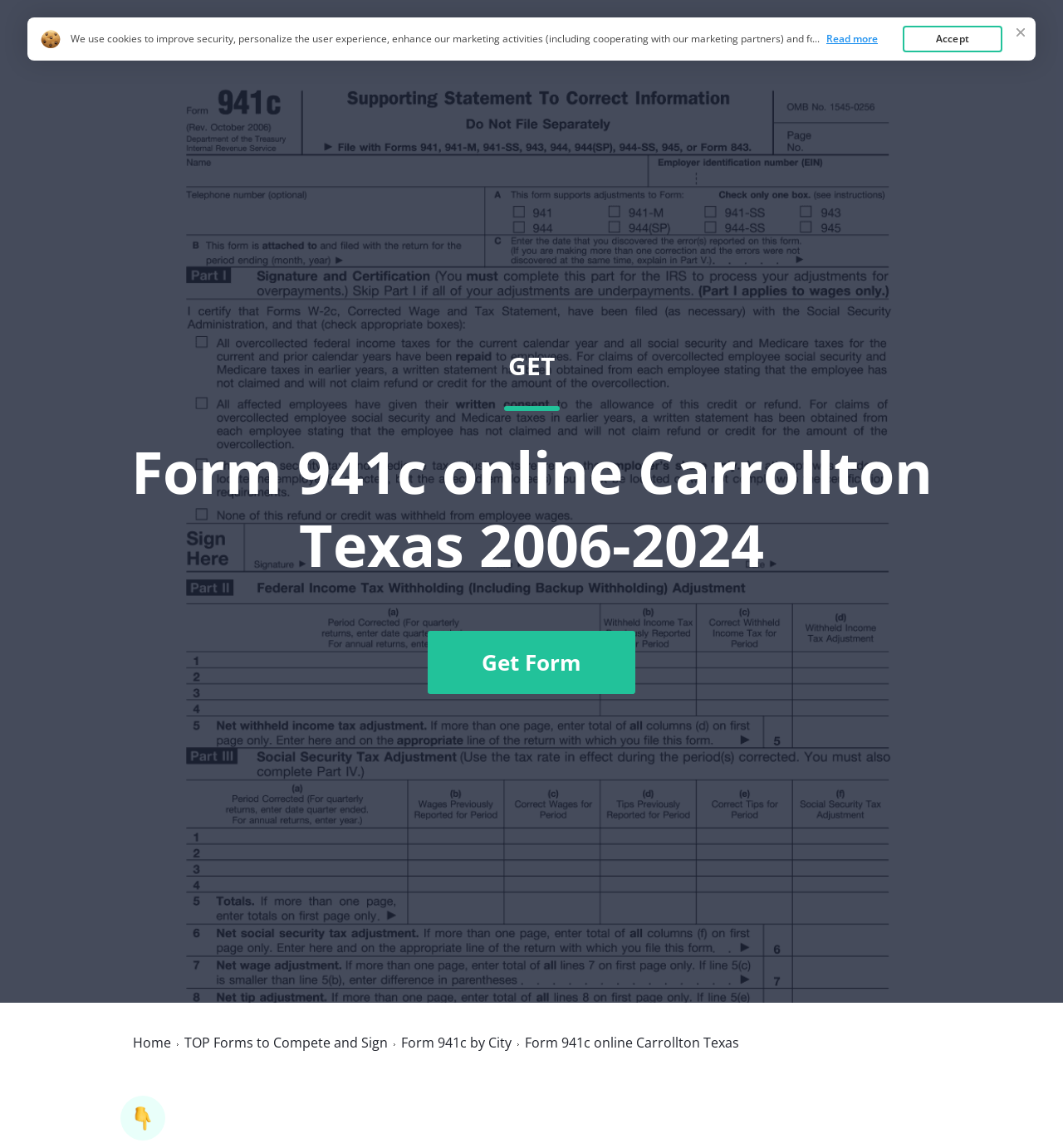How many cities are mentioned on this webpage?
Provide an in-depth and detailed explanation in response to the question.

I searched for city names on the webpage and found only one mention of 'Carrollton Texas', which suggests that only one city is mentioned on this webpage.